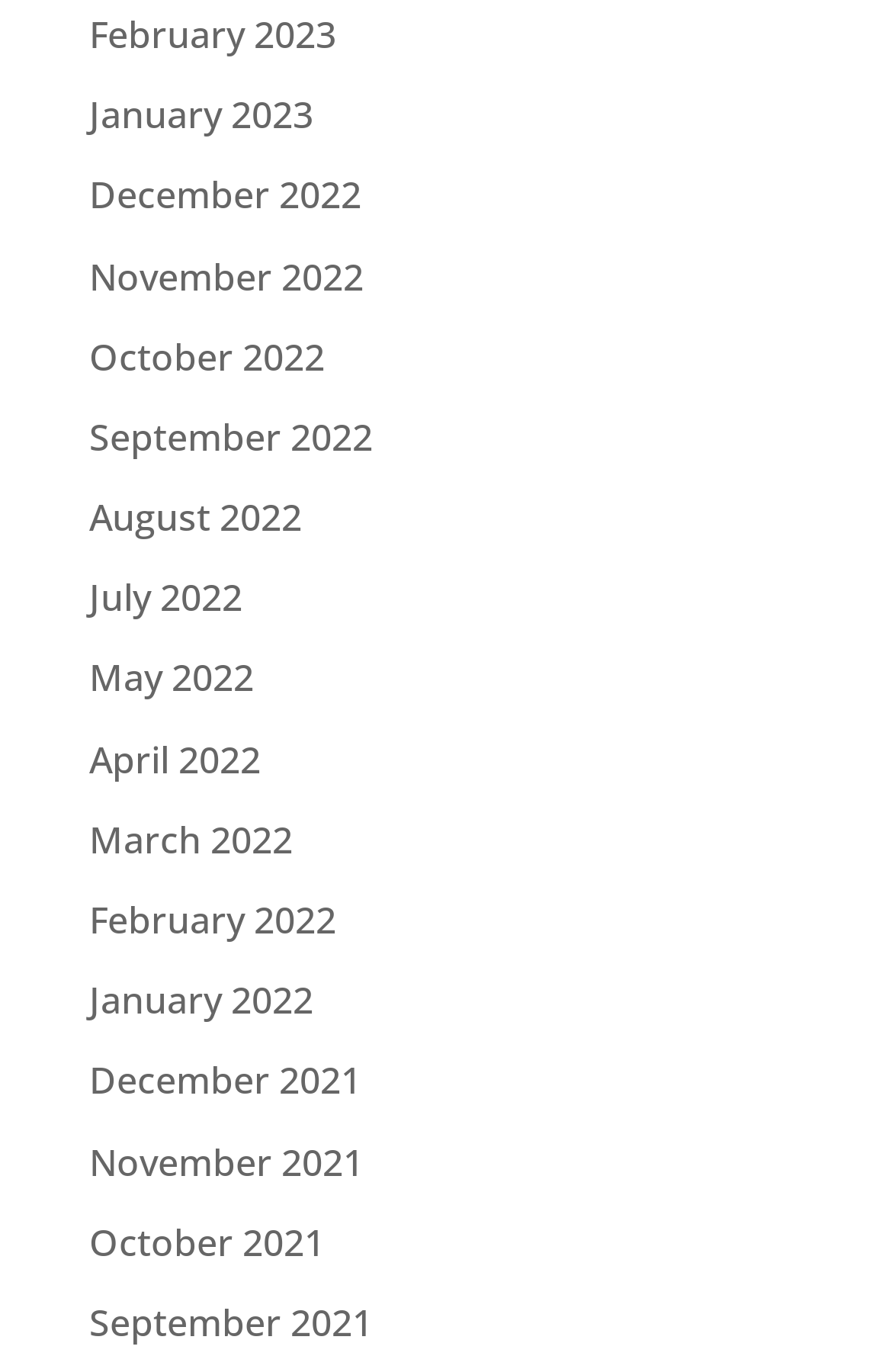Are the months listed in chronological order?
Give a single word or phrase answer based on the content of the image.

Yes